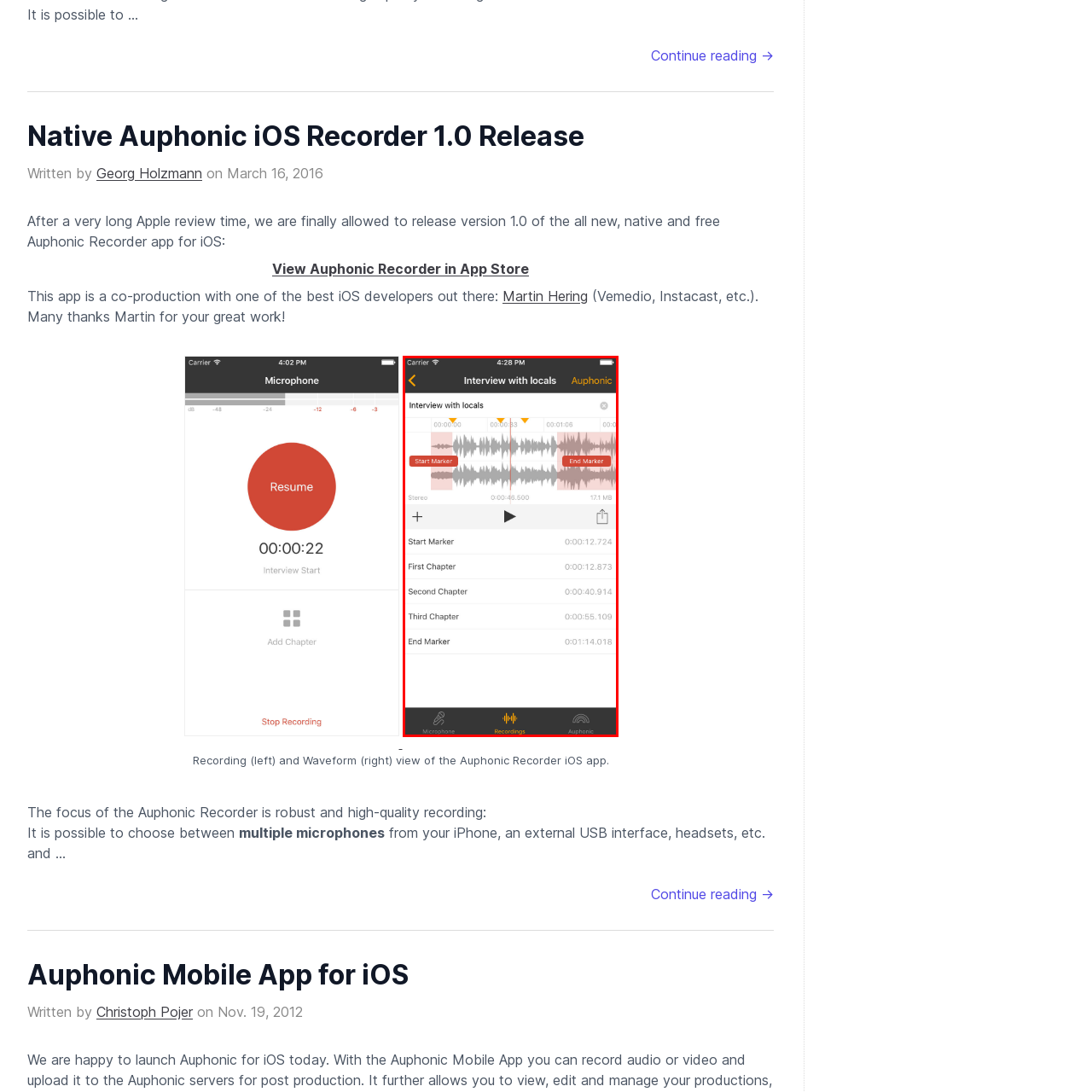How many chapters are listed in the Auphonic Recorder app?
Inspect the image within the red bounding box and respond with a detailed answer, leveraging all visible details.

There are five chapters listed in the Auphonic Recorder app, including 'Start Marker', 'First Chapter', 'Second Chapter', 'Third Chapter', and 'End Marker', each with a timestamp to indicate their duration.